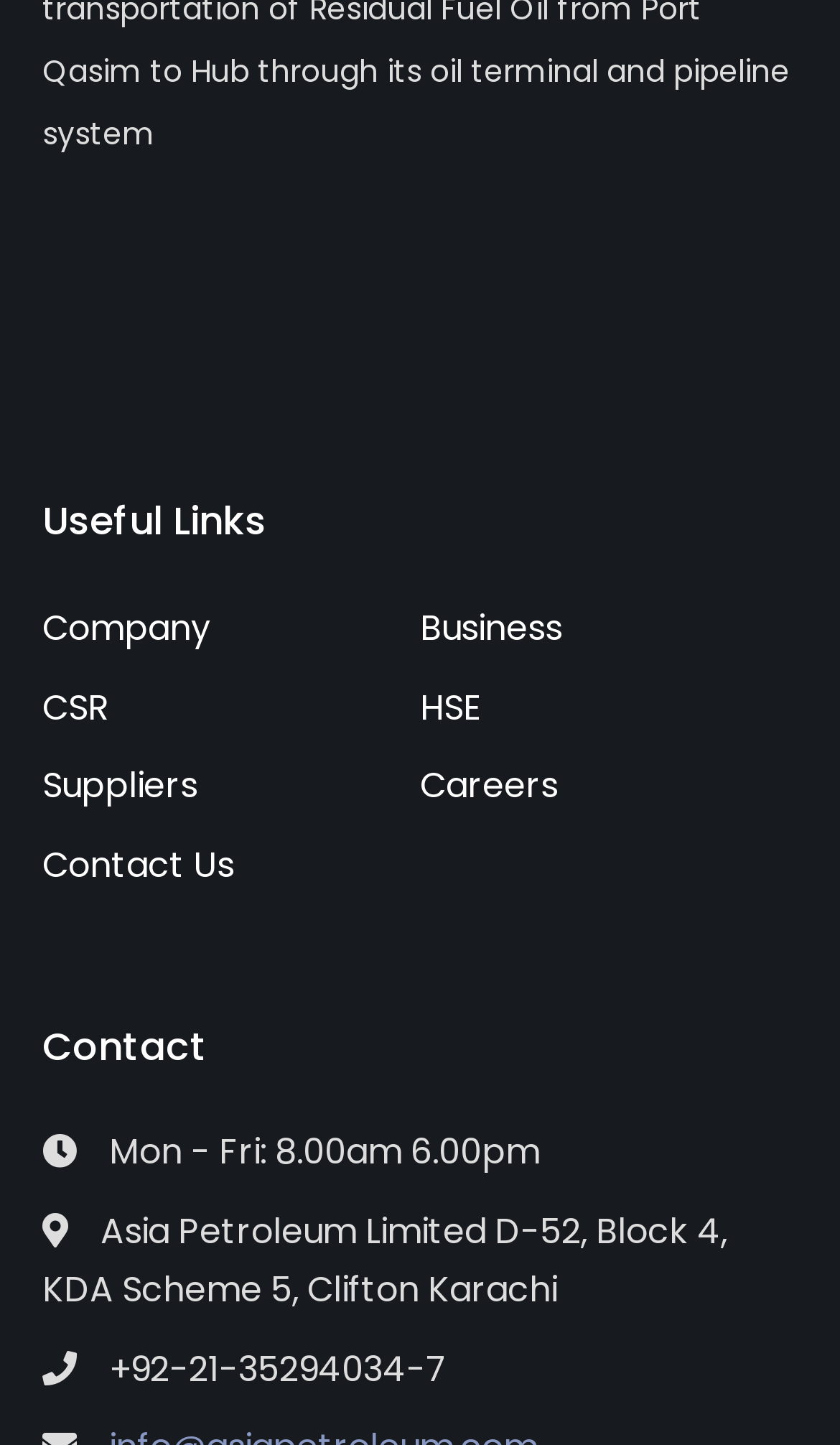Please specify the bounding box coordinates of the clickable section necessary to execute the following command: "Go to Careers page".

[0.5, 0.525, 0.664, 0.565]